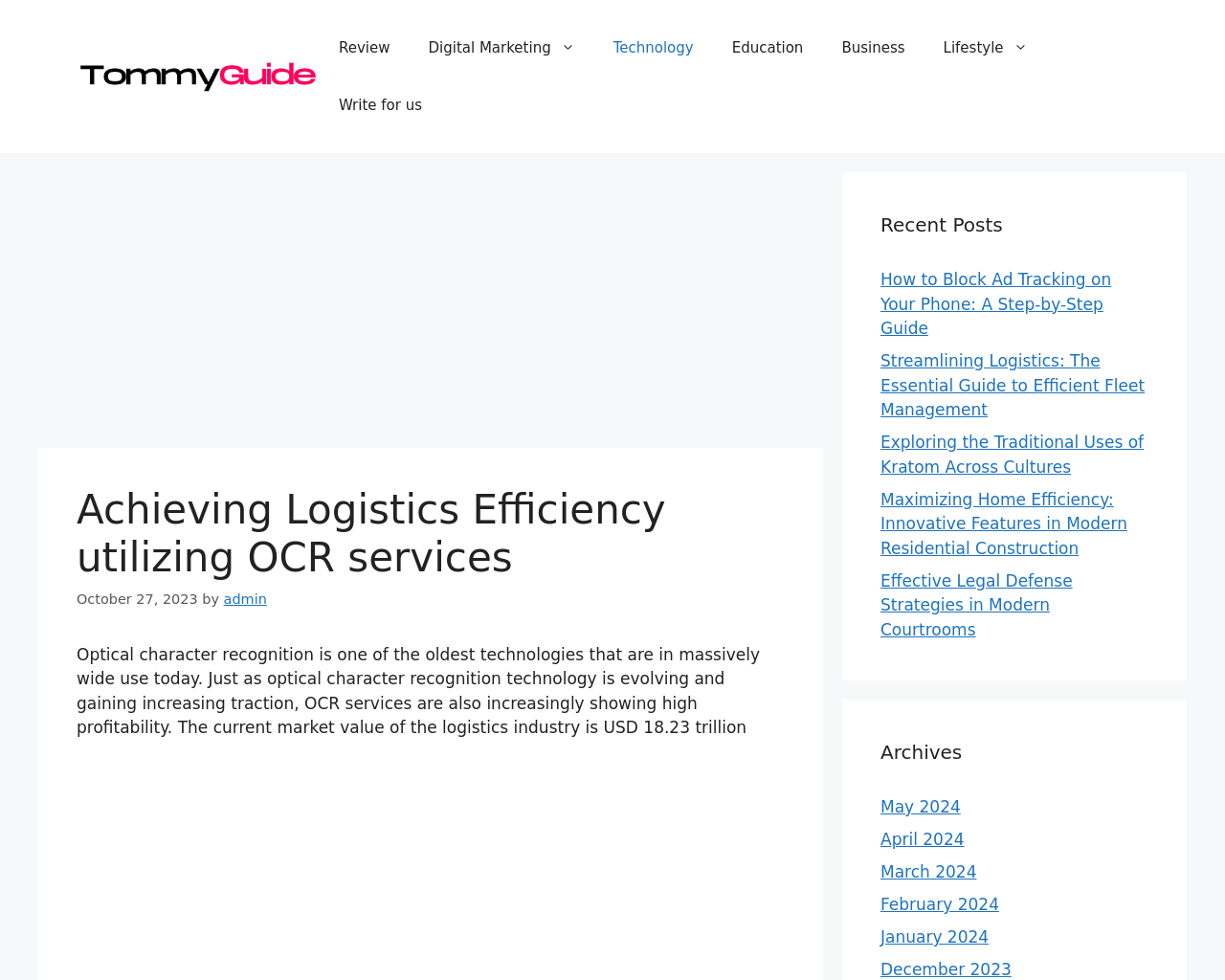Generate a detailed explanation of the webpage's features and information.

The webpage is titled "Achieving Logistics Efficiency utilizing OCR services - Tommy Guide". At the top, there is a banner that spans the entire width of the page, containing a link to "Tommy Guide" accompanied by an image. Below the banner, there is a navigation menu with links to various categories, including "Review", "Digital Marketing", "Technology", "Education", "Business", "Lifestyle", and "Write for us".

To the right of the navigation menu, there is an advertisement iframe. Below the navigation menu, there is a header section that contains the title "Achieving Logistics Efficiency utilizing OCR services" in a large font, followed by the date "October 27, 2023" and the author "admin". 

The main content of the page is a text passage that discusses optical character recognition technology and its applications in the logistics industry. The passage is quite long and provides detailed information on the topic.

On the right-hand side of the page, there is a complementary section that contains a heading "Recent Posts" followed by a list of links to various articles, including "How to Block Ad Tracking on Your Phone: A Step-by-Step Guide", "Streamlining Logistics: The Essential Guide to Efficient Fleet Management", and several others. Below the recent posts section, there is a heading "Archives" followed by a list of links to monthly archives, ranging from May 2024 to December 2023.